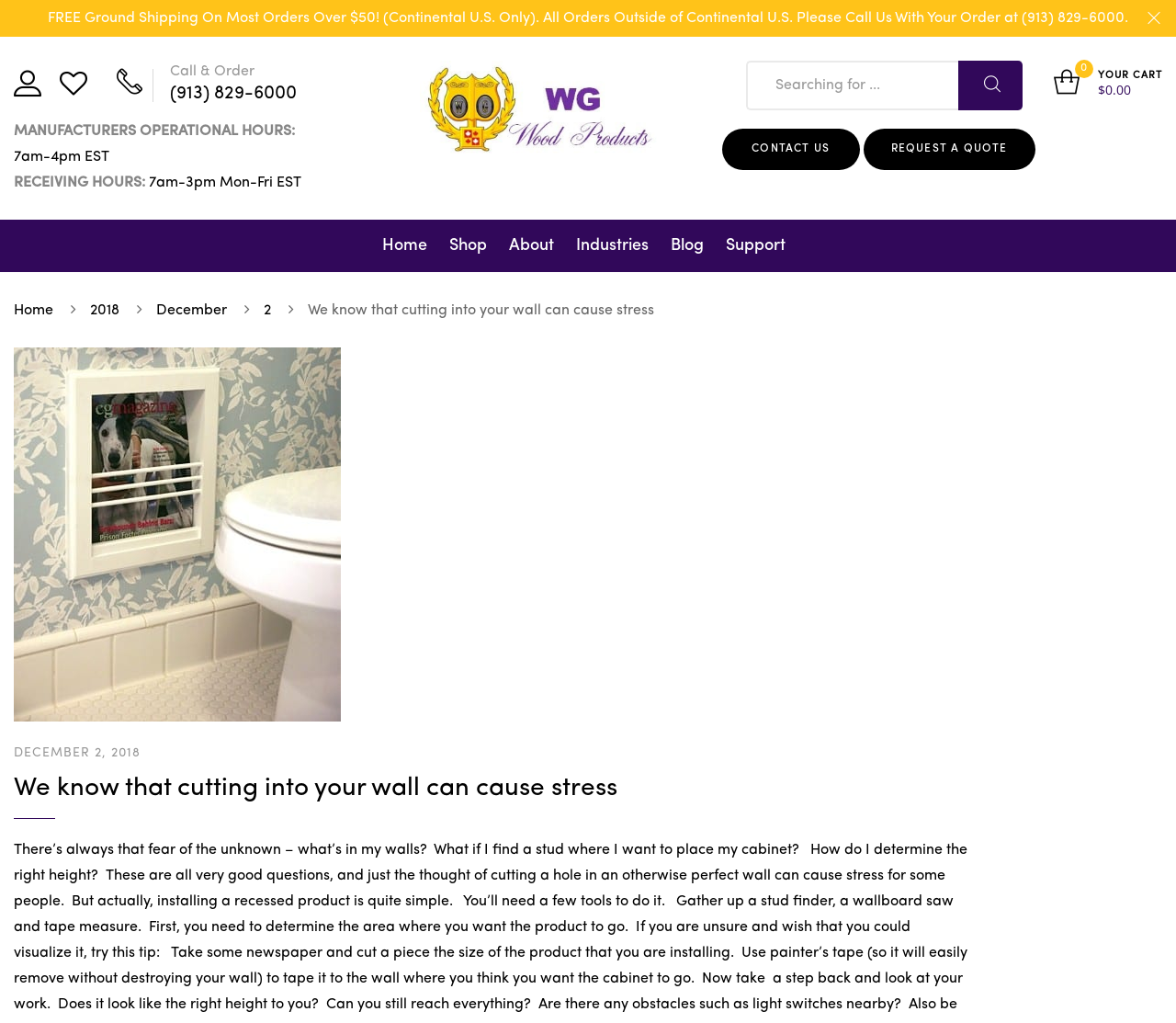Please specify the bounding box coordinates of the region to click in order to perform the following instruction: "Search for products".

[0.634, 0.059, 0.869, 0.108]